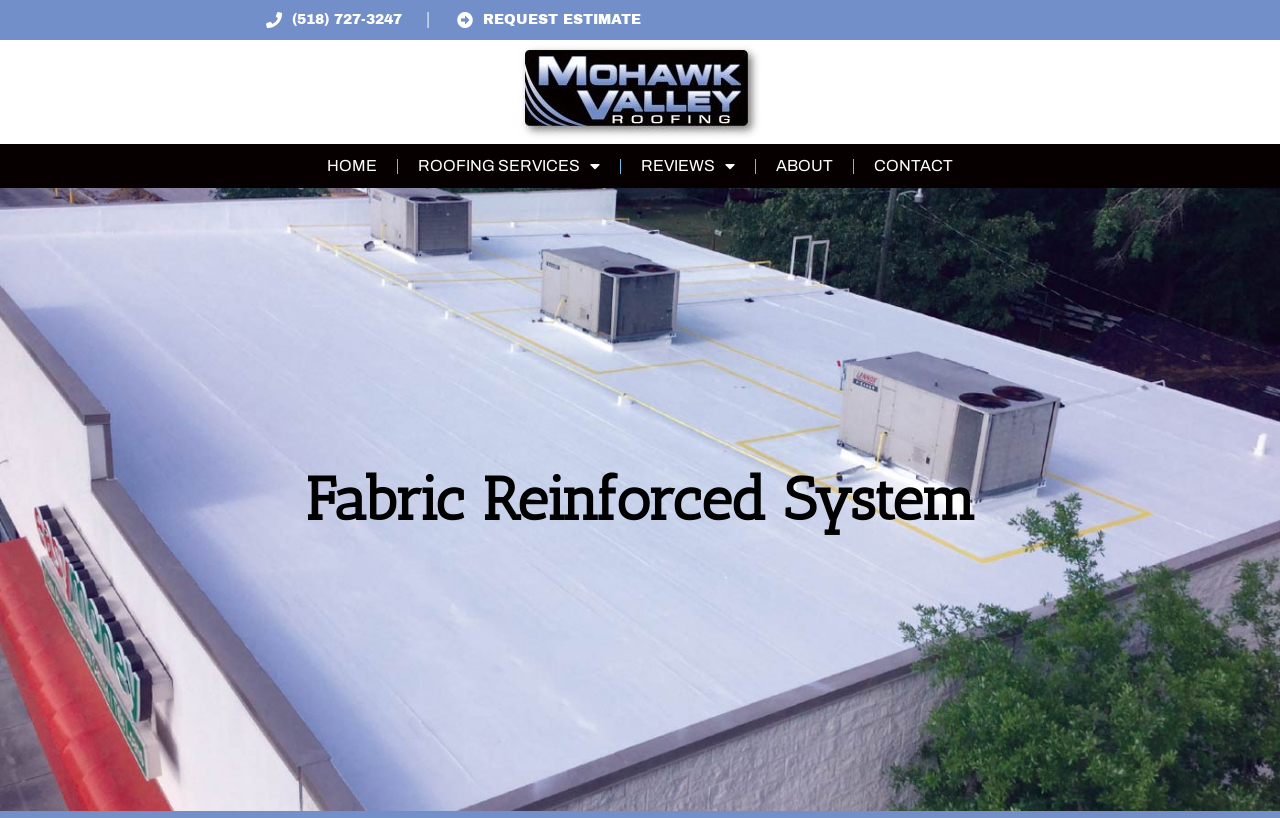Determine the bounding box coordinates of the element that should be clicked to execute the following command: "Learn about roofing services".

[0.319, 0.181, 0.477, 0.225]